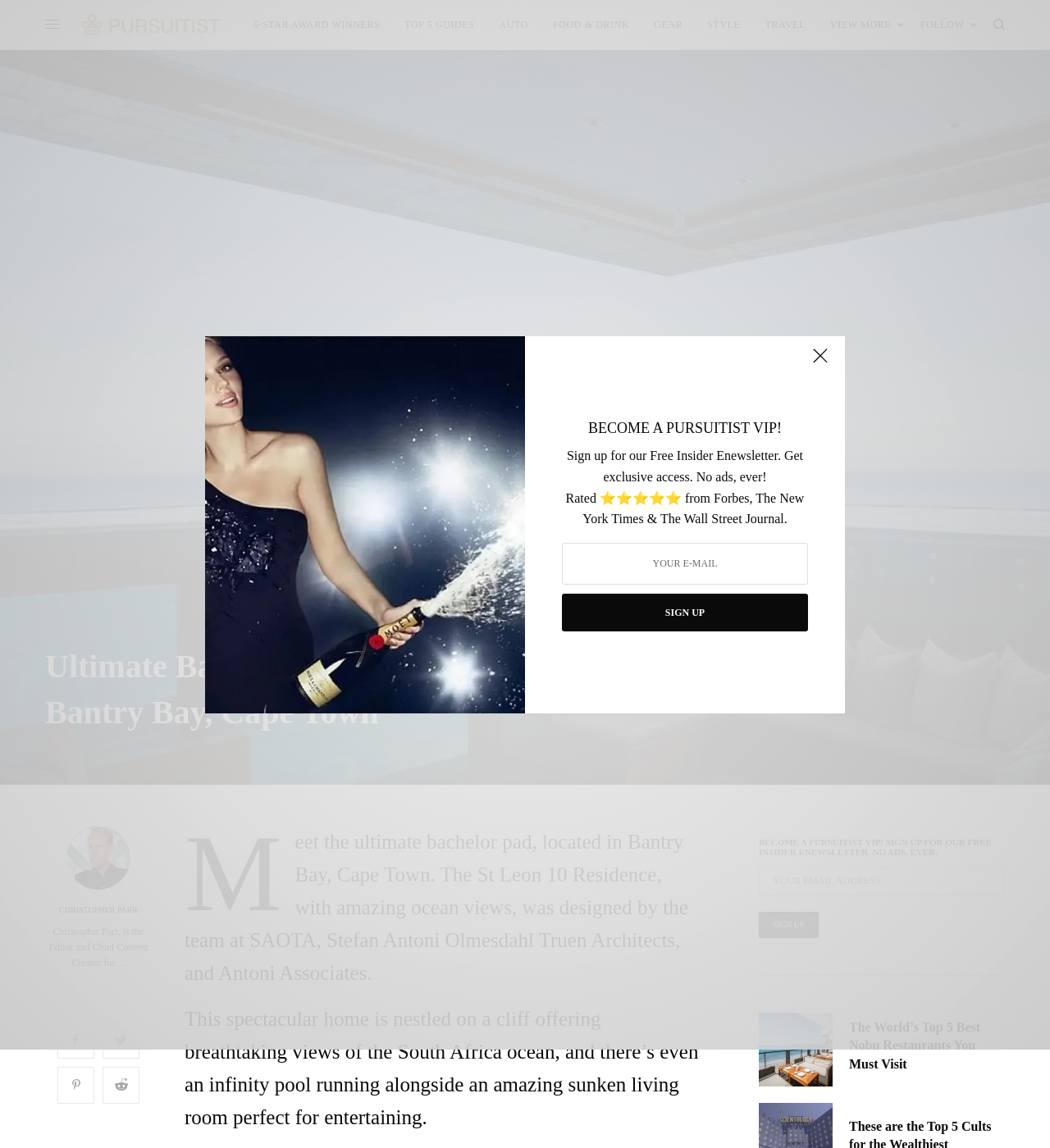Kindly determine the bounding box coordinates of the area that needs to be clicked to fulfill this instruction: "View the article about Nobu Restaurants".

[0.723, 0.882, 0.793, 0.947]